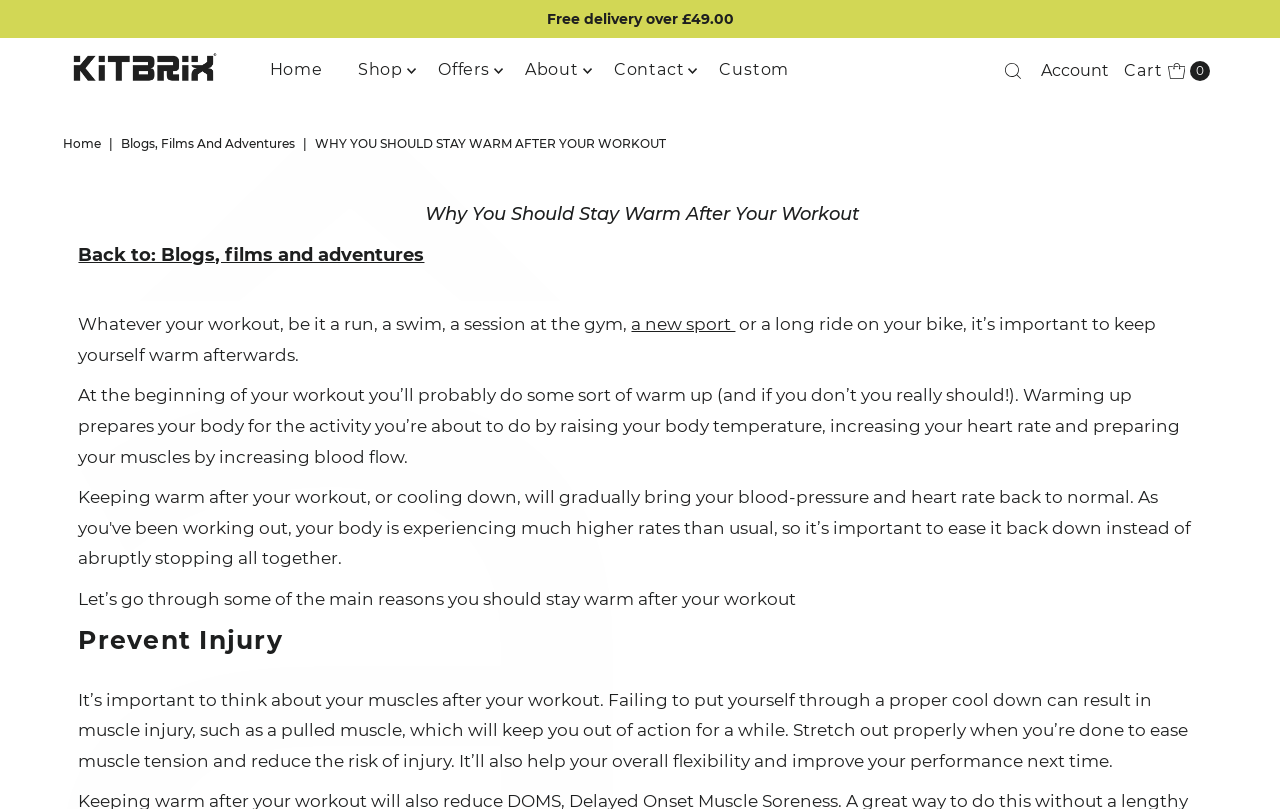Use a single word or phrase to answer the question:
How many links are in the top navigation bar?

7